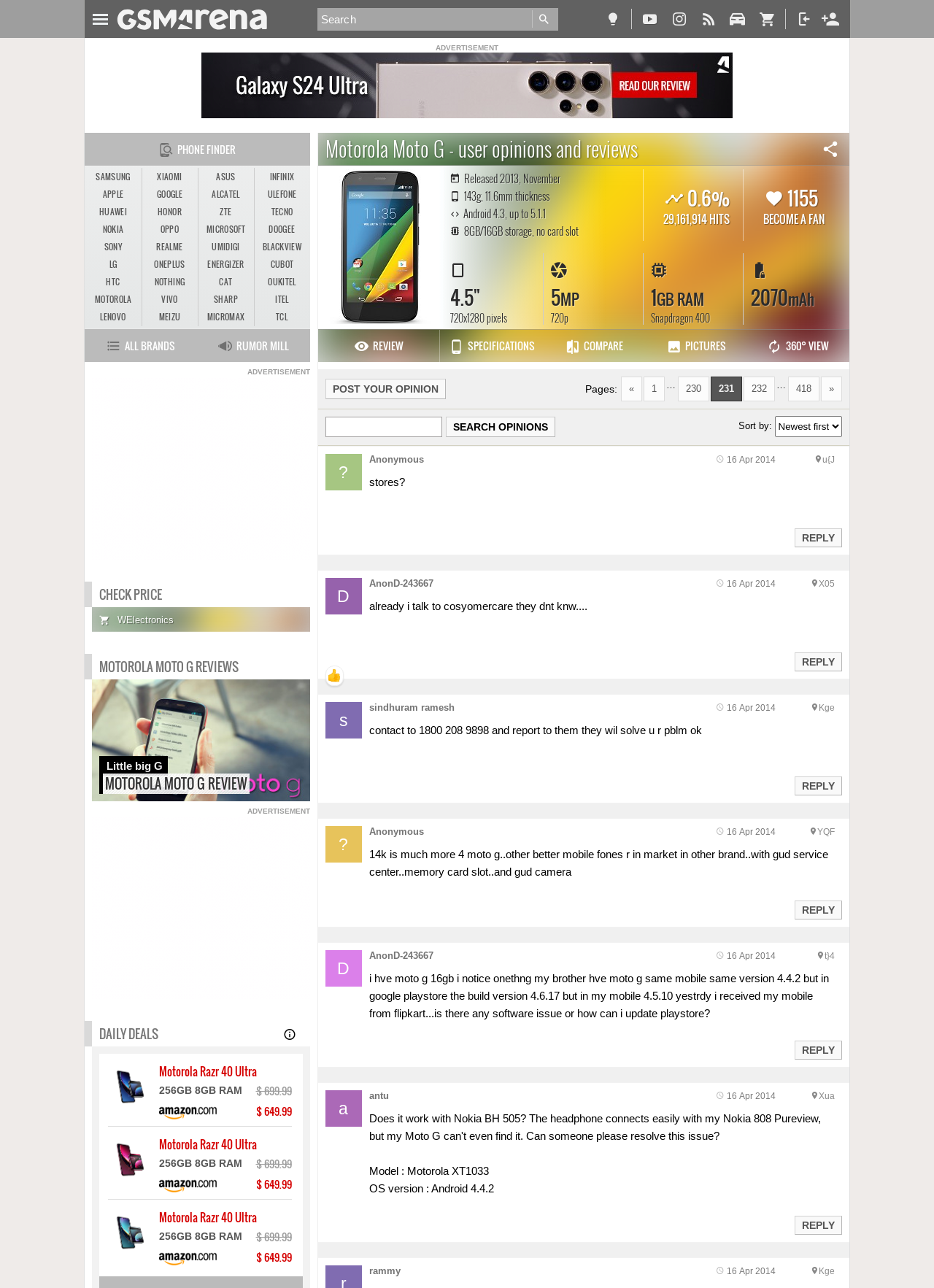Determine the bounding box coordinates of the clickable region to execute the instruction: "Contact Us". The coordinates should be four float numbers between 0 and 1, denoted as [left, top, right, bottom].

None